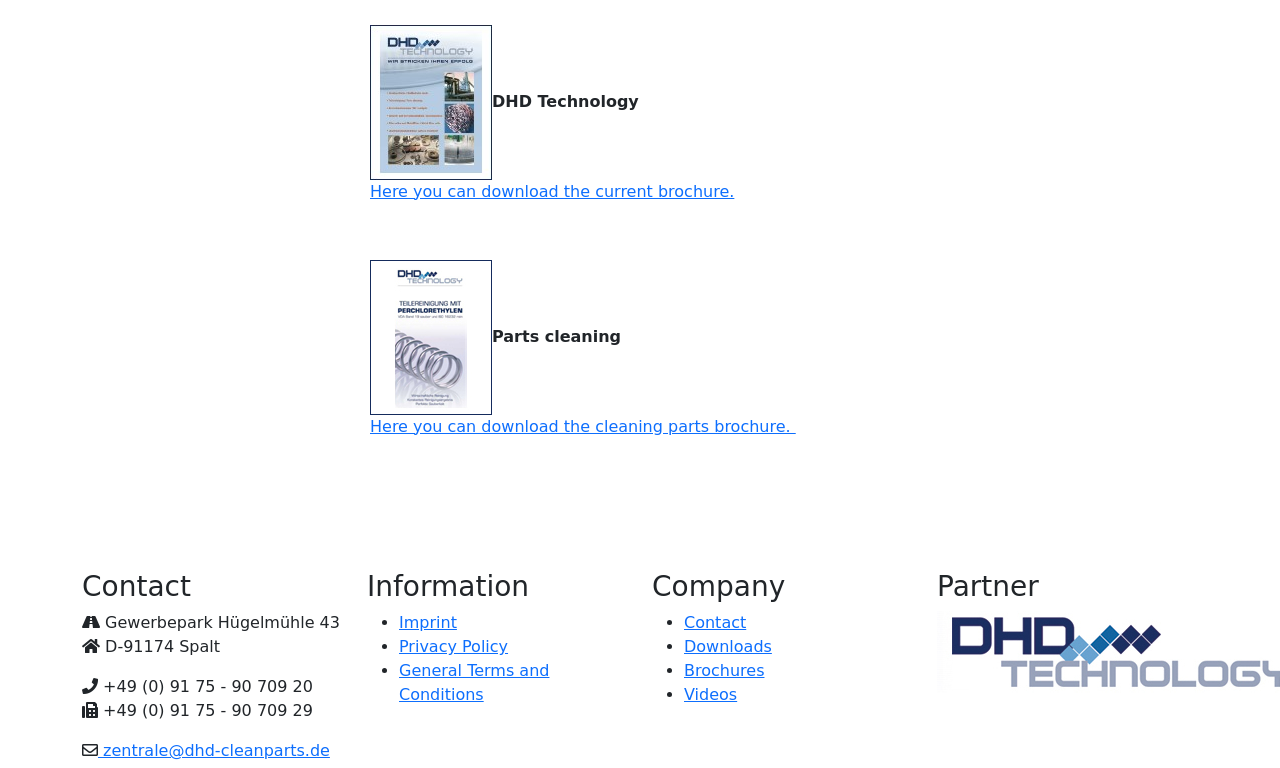Please indicate the bounding box coordinates for the clickable area to complete the following task: "go to downloads". The coordinates should be specified as four float numbers between 0 and 1, i.e., [left, top, right, bottom].

[0.534, 0.83, 0.603, 0.854]